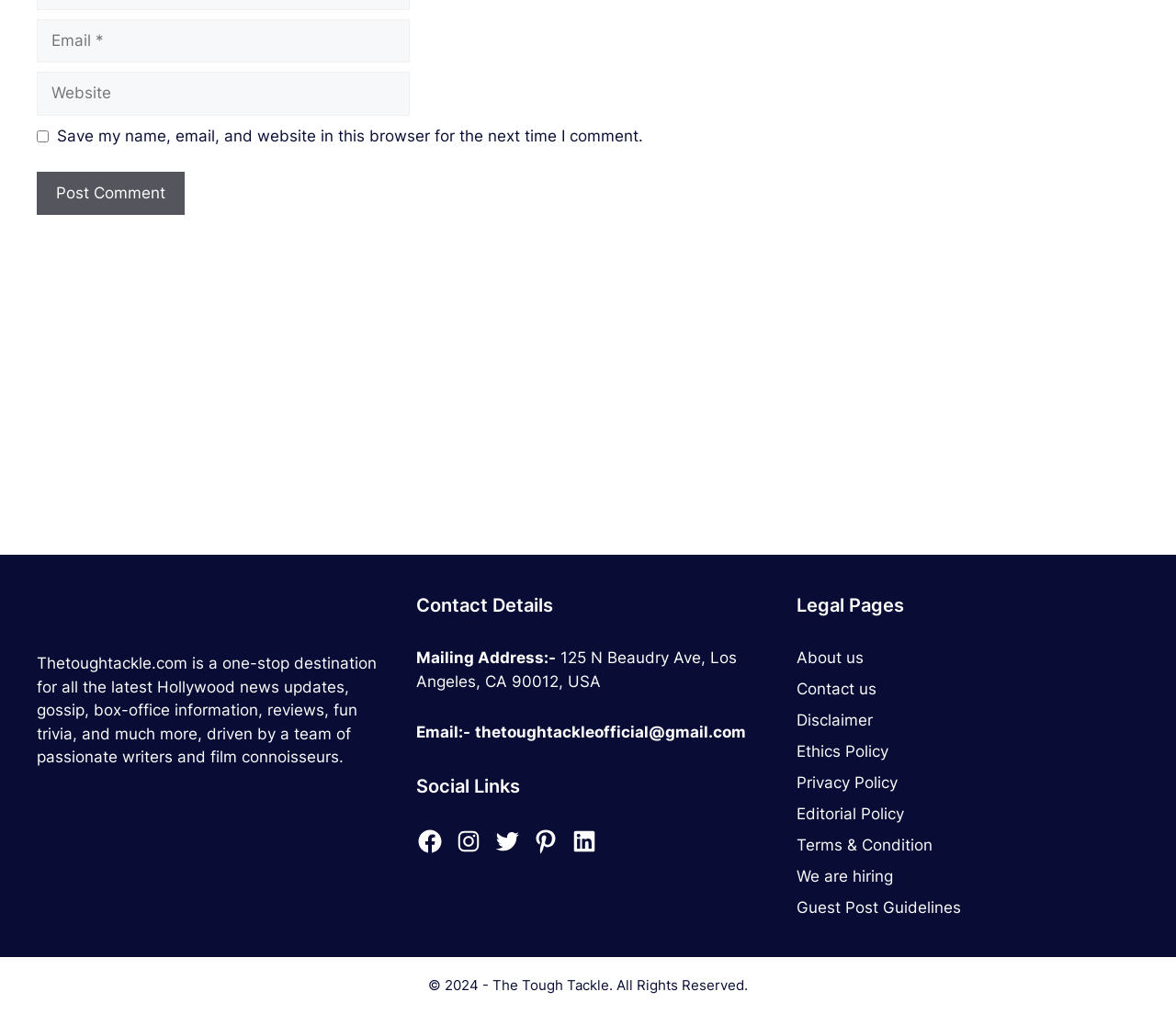Show the bounding box coordinates for the HTML element as described: "Thetoughtackle.com".

[0.031, 0.645, 0.159, 0.663]